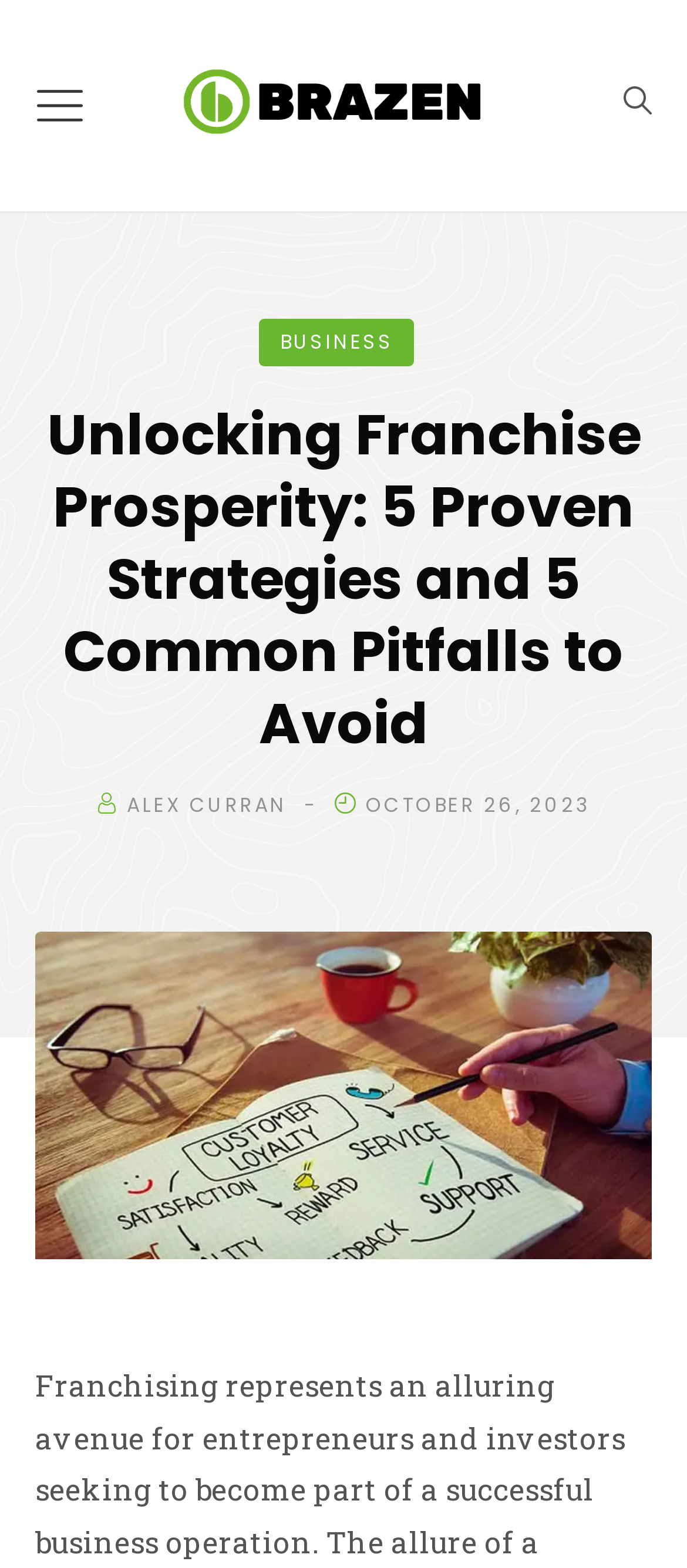Please provide the bounding box coordinates in the format (top-left x, top-left y, bottom-right x, bottom-right y). Remember, all values are floating point numbers between 0 and 1. What is the bounding box coordinate of the region described as: BUSINESS

[0.377, 0.203, 0.603, 0.234]